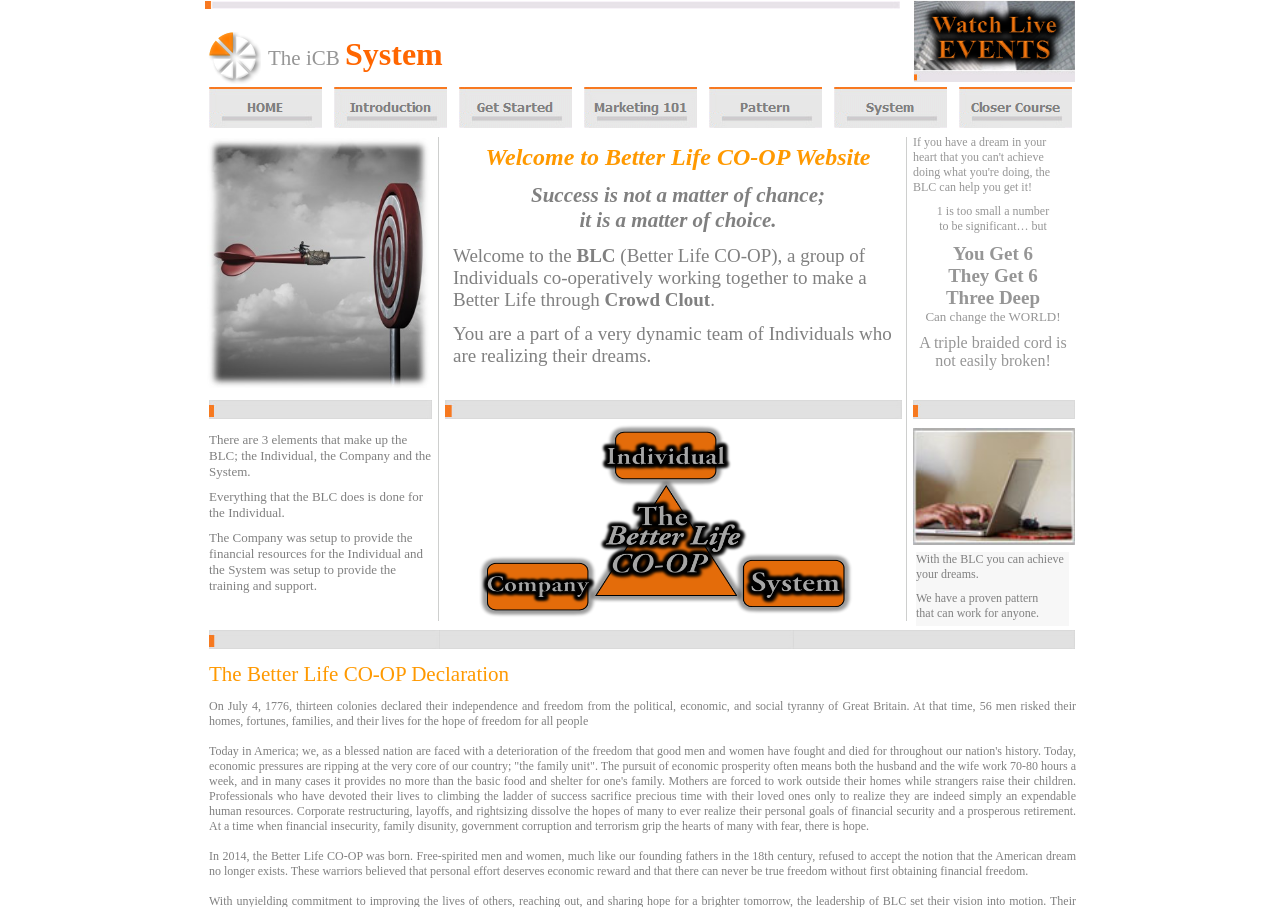What is the name of the organization?
Based on the image content, provide your answer in one word or a short phrase.

Better Life CO-OP